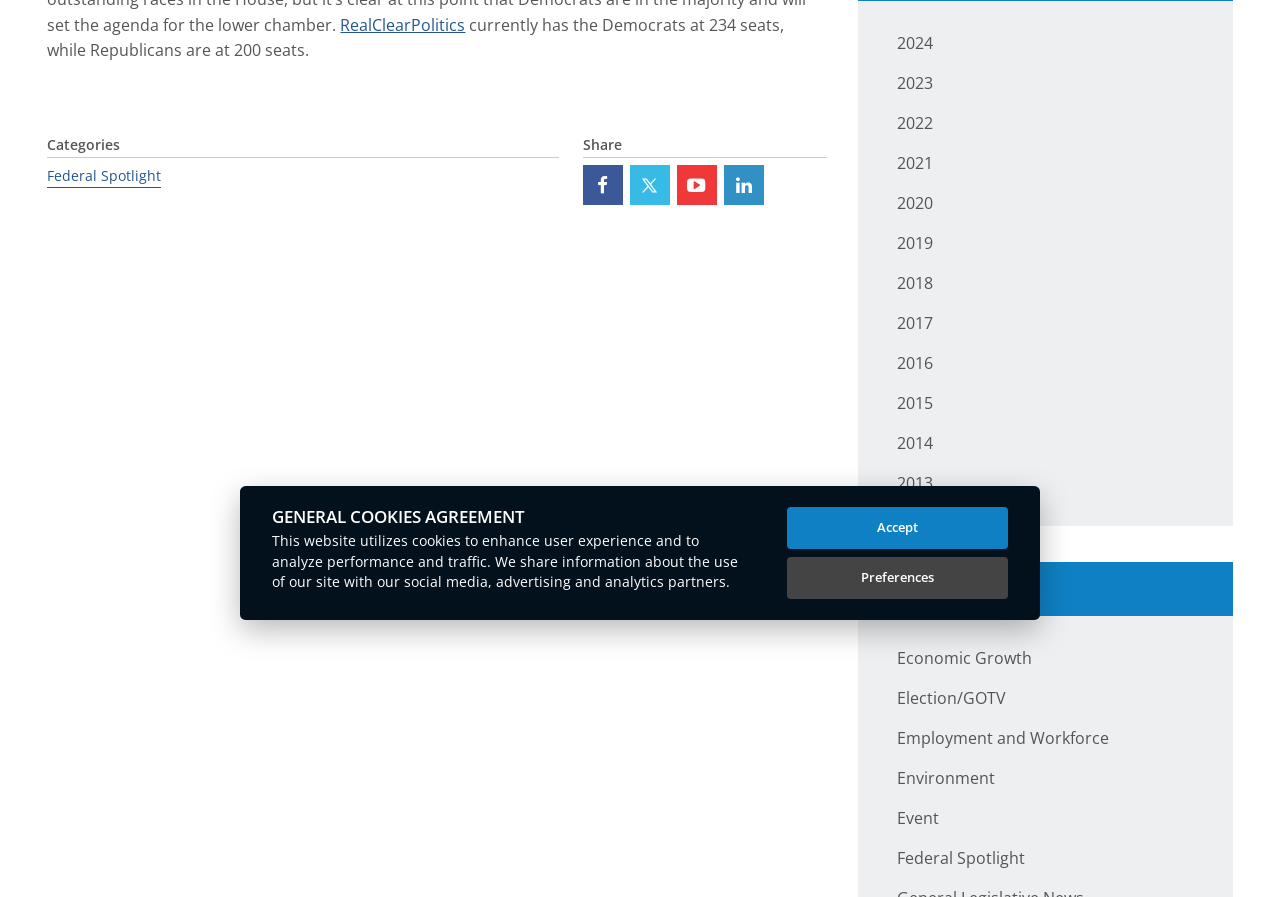Using the provided description Economic Growth, find the bounding box coordinates for the UI element. Provide the coordinates in (top-left x, top-left y, bottom-right x, bottom-right y) format, ensuring all values are between 0 and 1.

[0.701, 0.722, 0.806, 0.746]